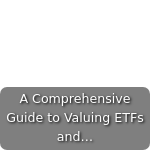What is the purpose of the image?
Give a single word or phrase as your answer by examining the image.

To invite readers